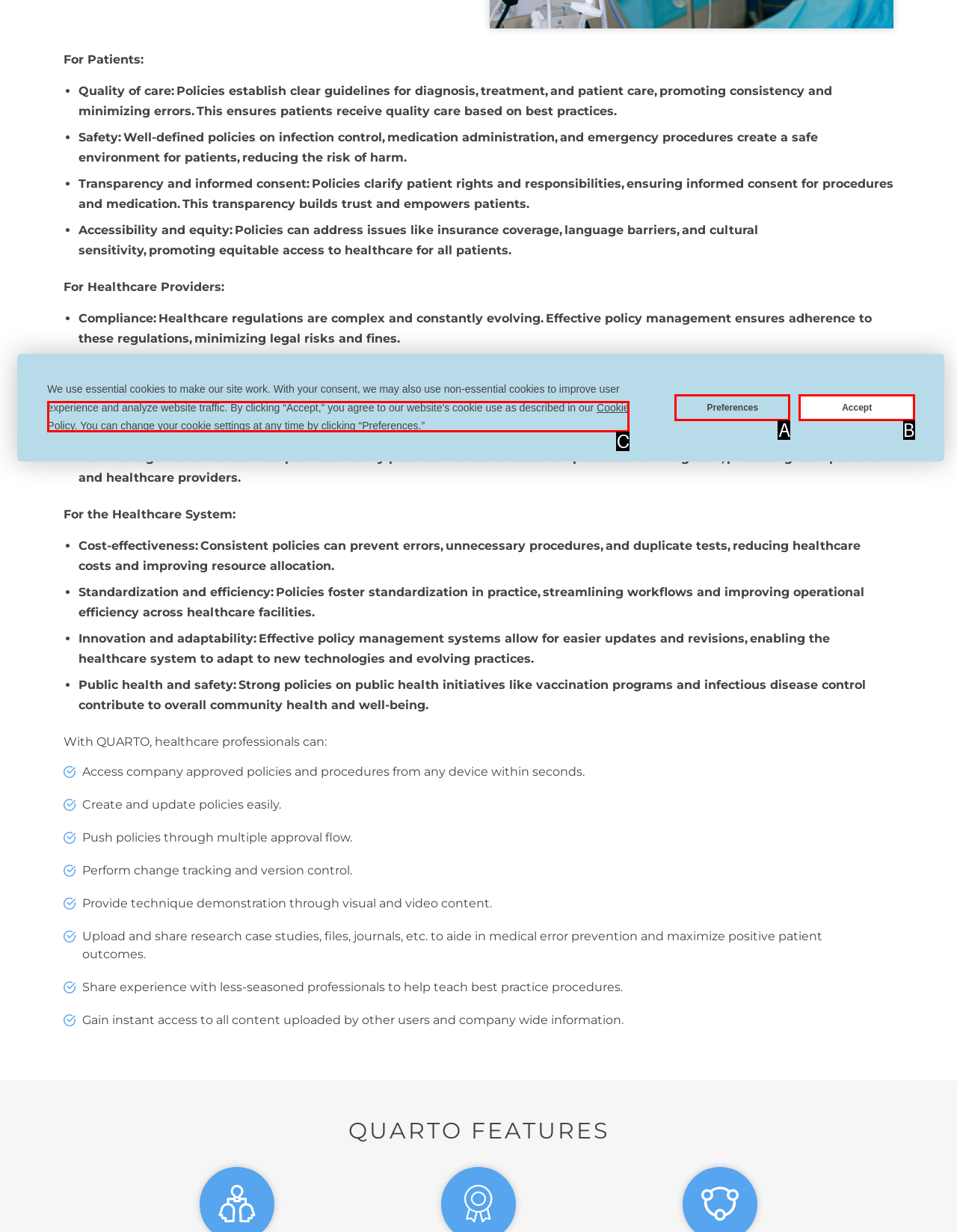Using the description: Cookie Policy, find the corresponding HTML element. Provide the letter of the matching option directly.

C